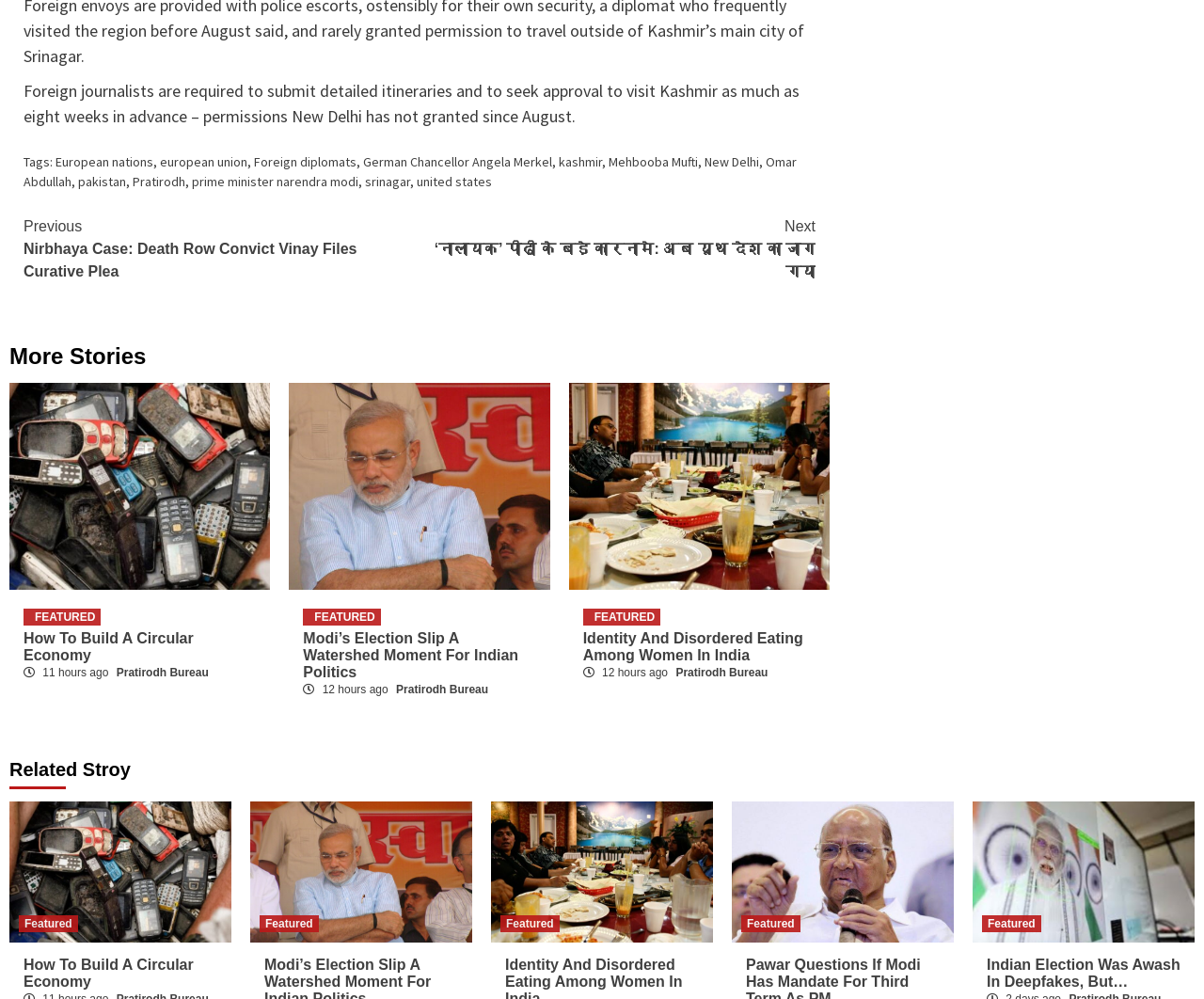What is the time interval between the publication of the featured stories?
Based on the image, give a concise answer in the form of a single word or short phrase.

12 hours